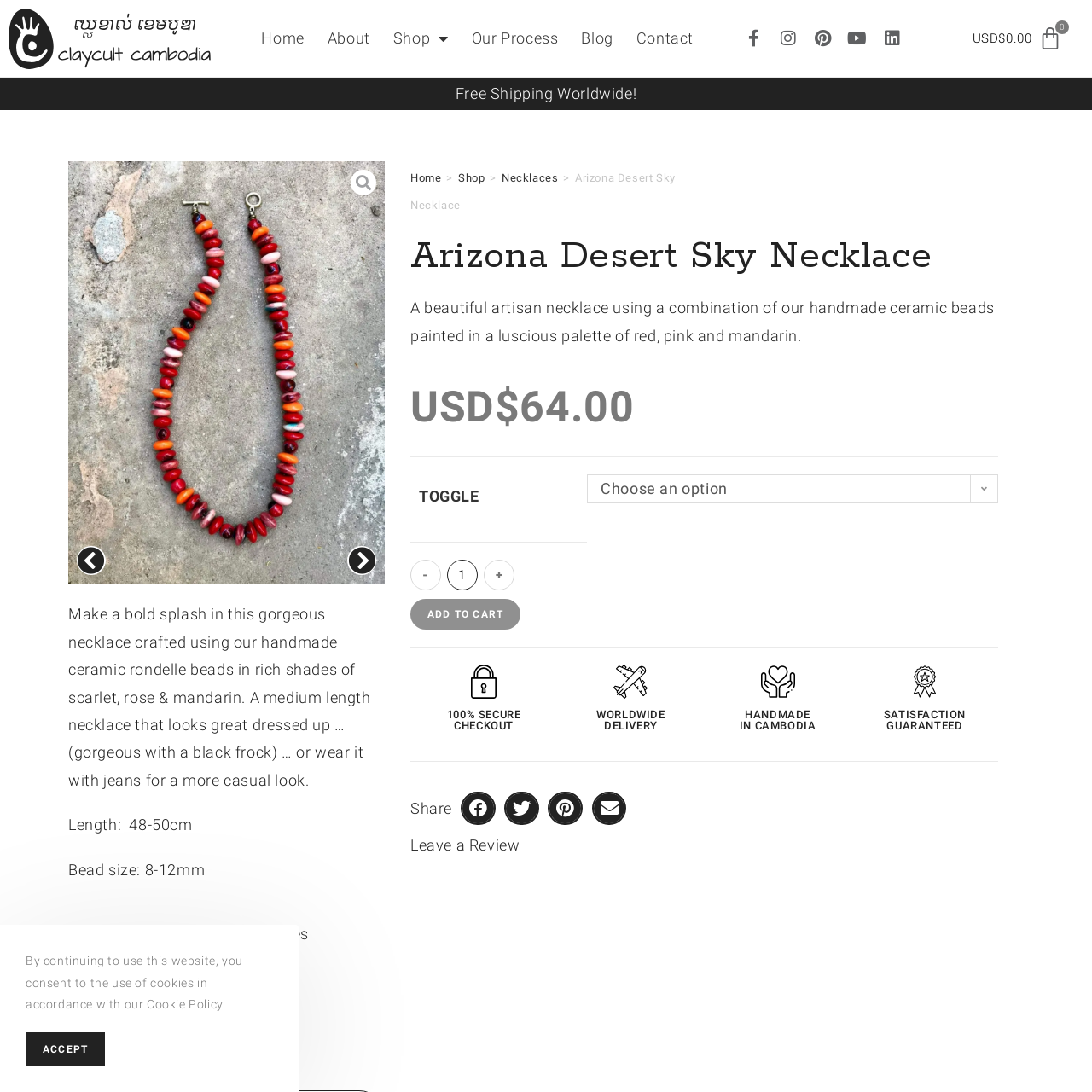Elaborate on the visual content inside the red-framed section with detailed information.

The image depicts the stunning "Arizona Desert Sky Necklace" from Claycult, showcasing a vibrant assortment of handmade ceramic rondelle beads in rich shades of scarlet, rose, and mandarin. This medium-length necklace is designed to make a bold statement, perfect for dressing up an outfit or adding a casual flair when paired with jeans. The beads vary in size from 8 to 12mm, creating a visually dynamic piece that reflects the beauty of the Arizona desert sky. The necklace is not only a beautiful accessory but also a testament to artisanal craftsmanship. Priced at USD$64.00, it emphasizes both aesthetics and quality, making it a delightful addition to any jewelry collection.